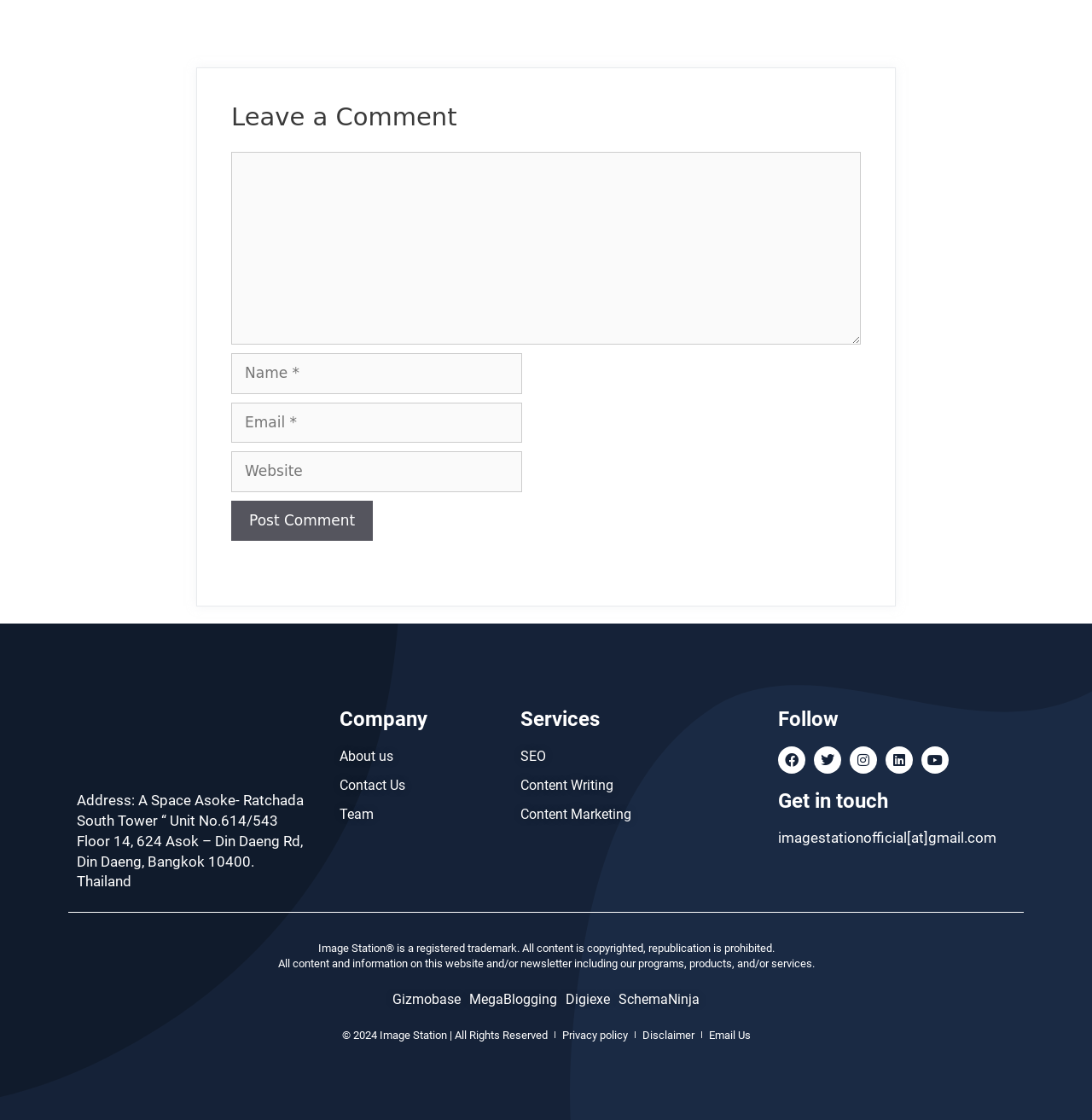What is the company's address?
Answer the question with a detailed and thorough explanation.

I found the company's address by looking at the static text element that says 'Address: A Space Asoke- Ratchada South Tower “ Unit No.614/543 Floor 14, 624 Asok – Din Daeng Rd, Din Daeng, Bangkok 10400.'